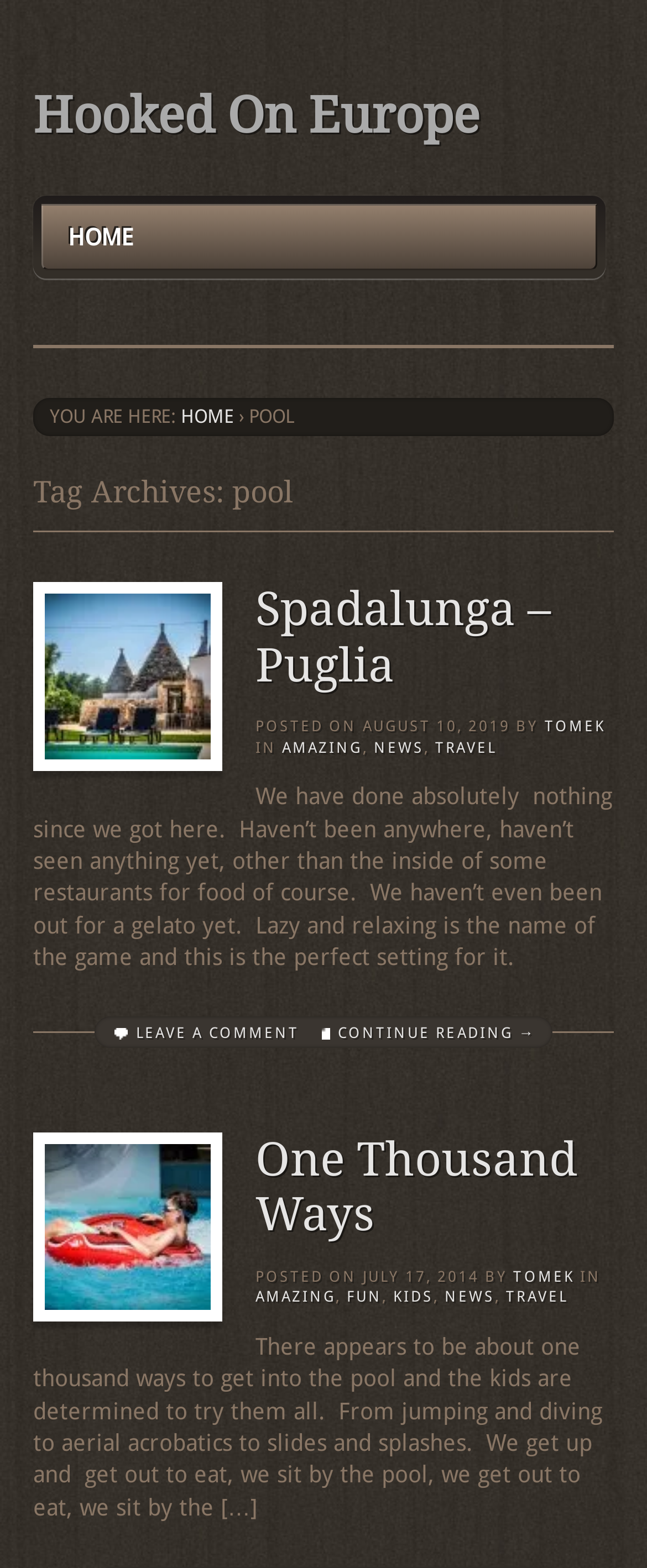Locate the bounding box coordinates of the area you need to click to fulfill this instruction: 'click on the link 'TOMEK''. The coordinates must be in the form of four float numbers ranging from 0 to 1: [left, top, right, bottom].

[0.842, 0.458, 0.936, 0.469]